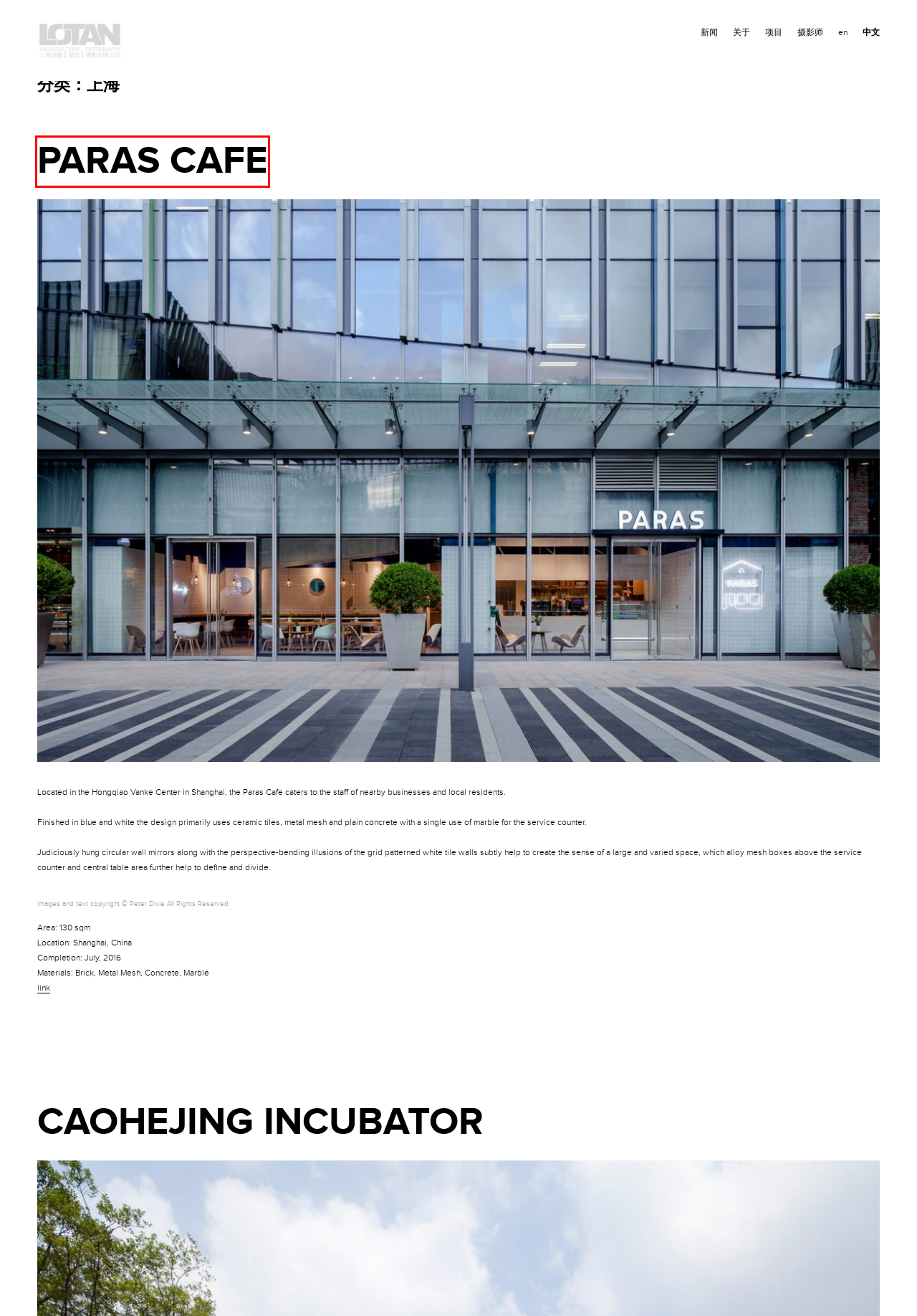Look at the screenshot of the webpage and find the element within the red bounding box. Choose the webpage description that best fits the new webpage that will appear after clicking the element. Here are the candidates:
A. Caohejing Incubator - LOTAN
B. 零售业 Archives - LOTAN
C. 项目 - LOTAN
D. 新闻 - LOTAN
E. PETER DIXIE - LOTAN
F. 关于 - LOTAN
G. Paras Cafe - LOTAN
H. Shanghai Archives - Page 3 of 3 - LOTAN

G